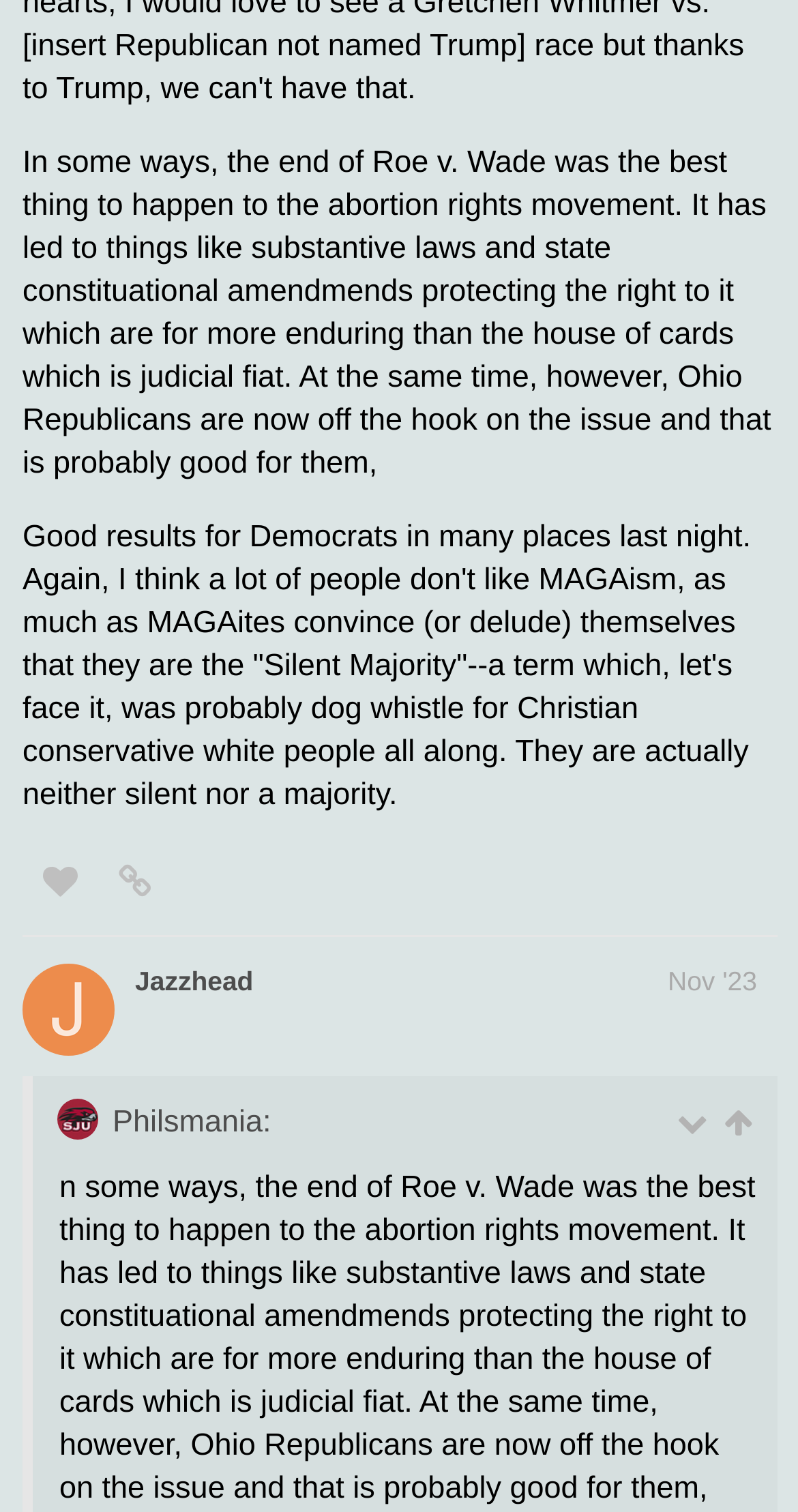With reference to the screenshot, provide a detailed response to the question below:
What is the date of the post?

The link element with the text 'Nov '23' and the generic element with the text 'Nov 8, 2023 5:19 pm' suggest that the post was made on November 8, 2023.